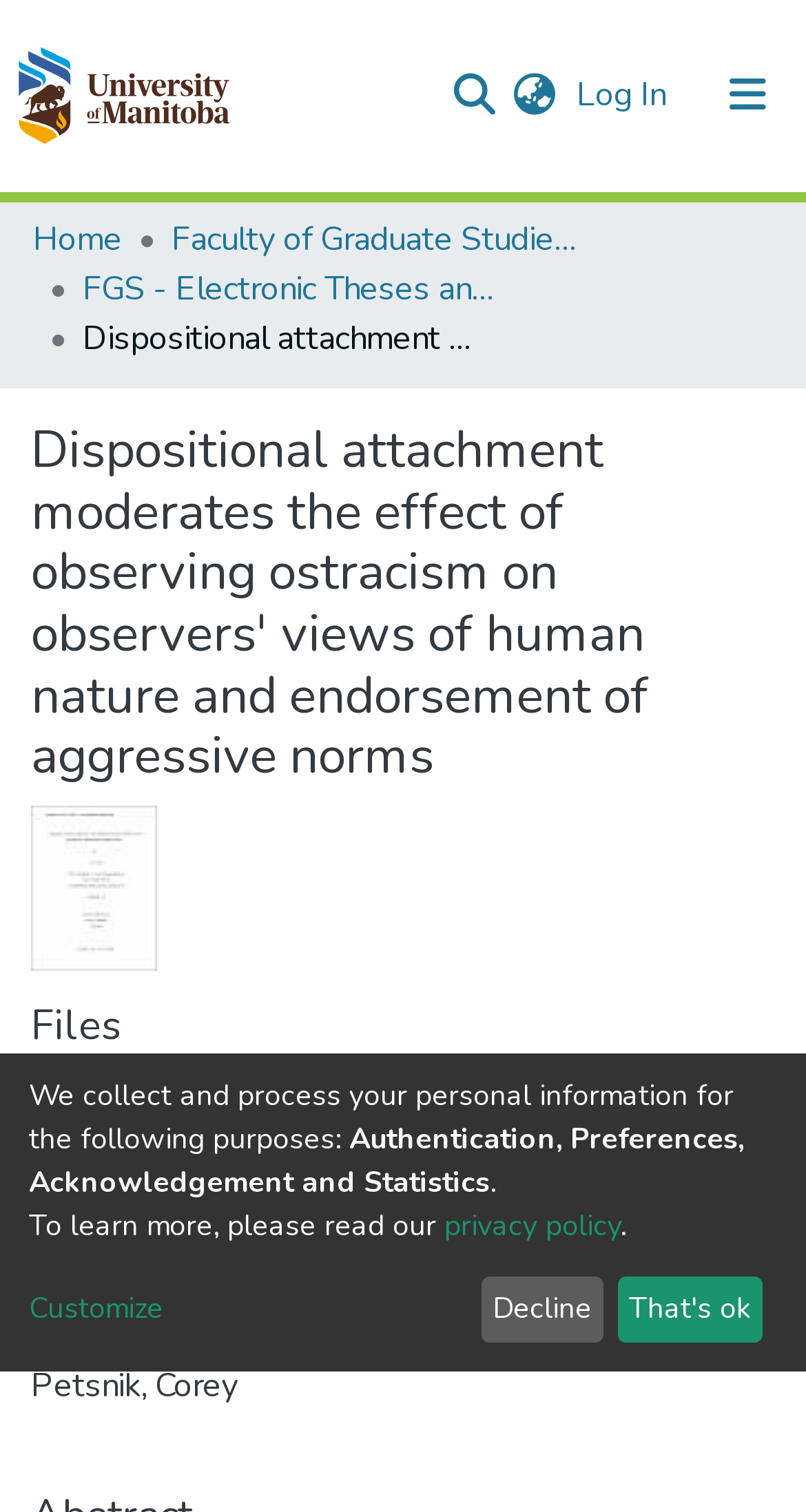Determine the bounding box coordinates of the clickable region to carry out the instruction: "View next post".

None